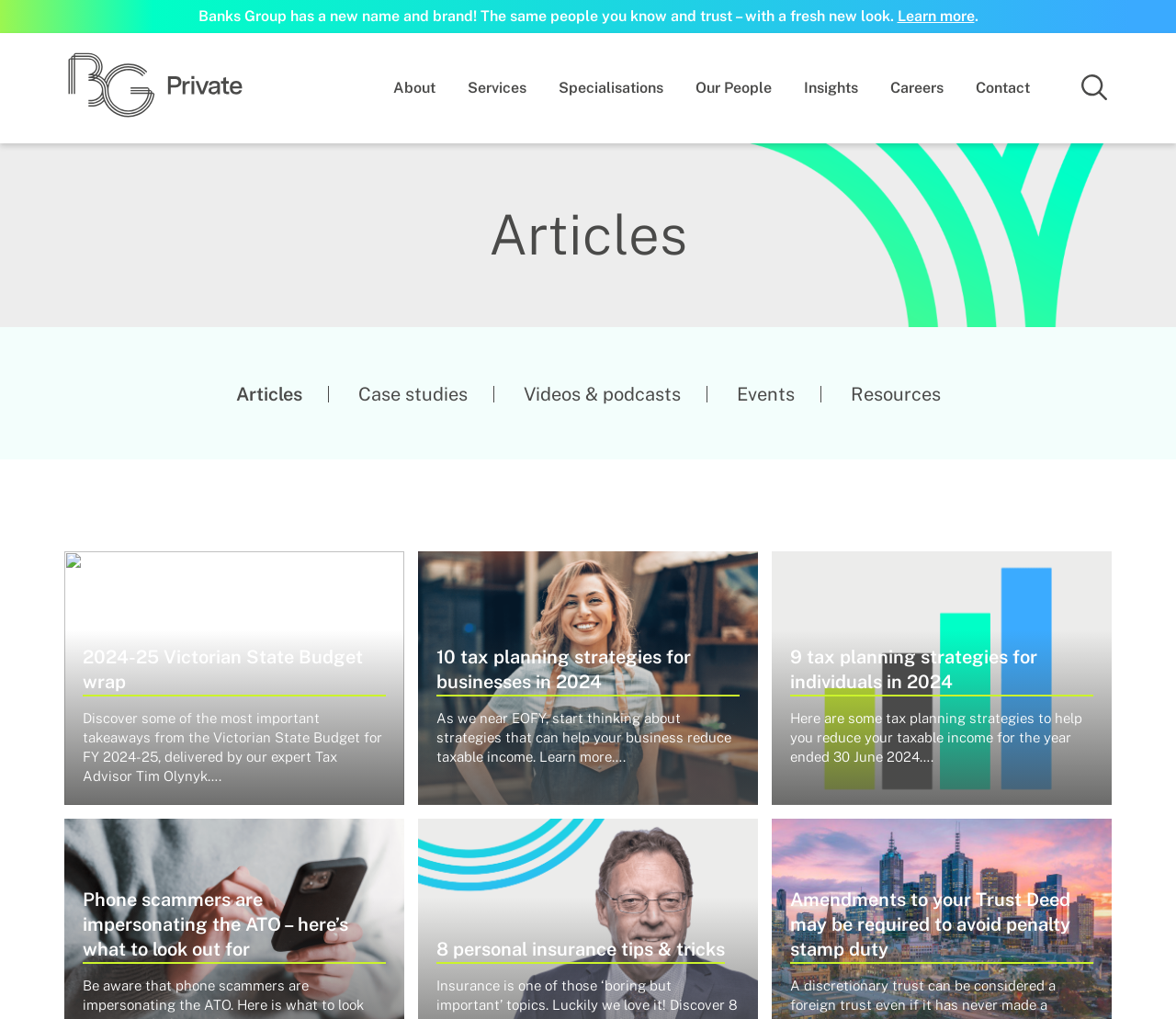Please find the bounding box coordinates of the clickable region needed to complete the following instruction: "Read about BG Private's history". The bounding box coordinates must consist of four float numbers between 0 and 1, i.e., [left, top, right, bottom].

[0.191, 0.182, 0.255, 0.199]